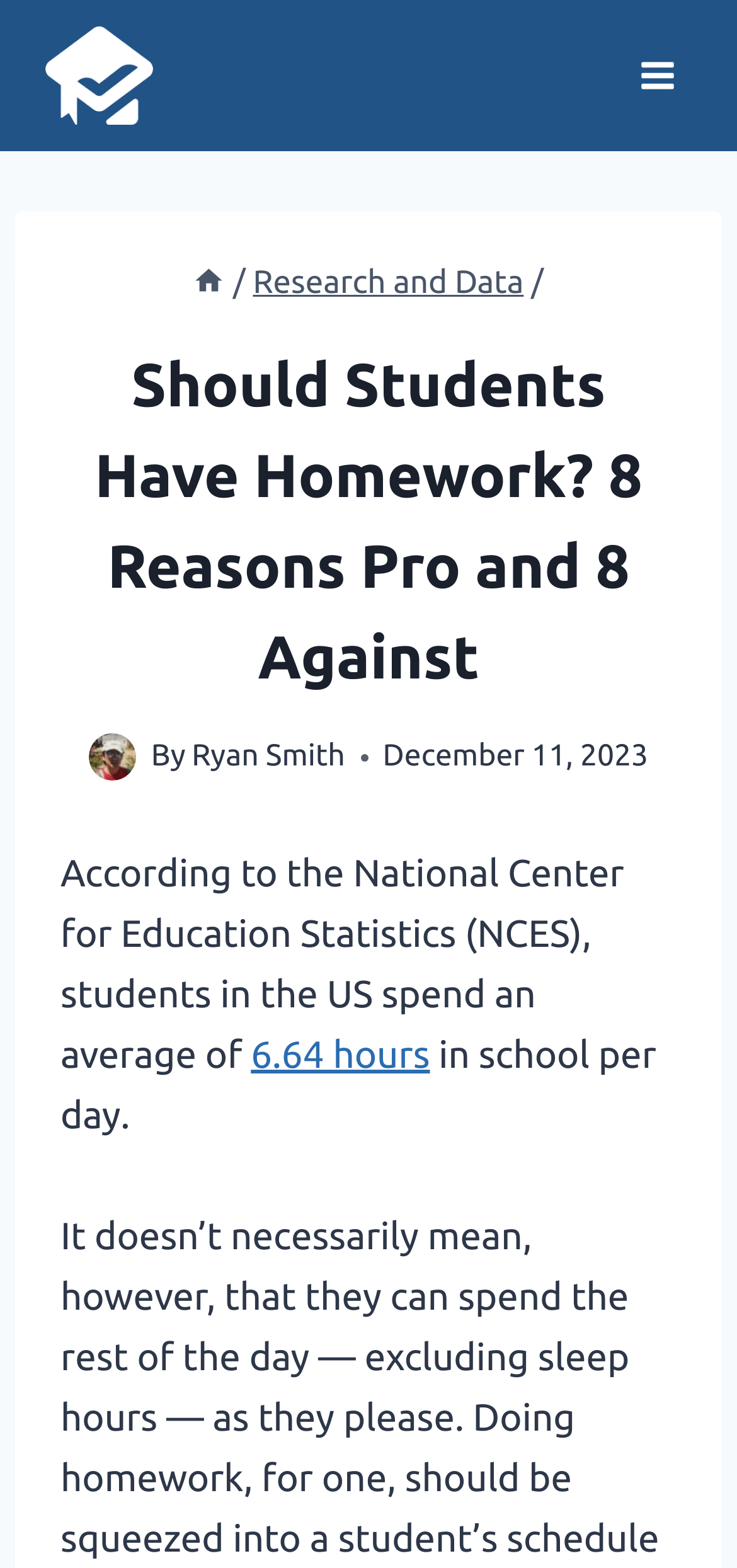Using the details in the image, give a detailed response to the question below:
What is the date of the article?

I found the answer by reading the text that says 'December 11, 2023' next to the author information.